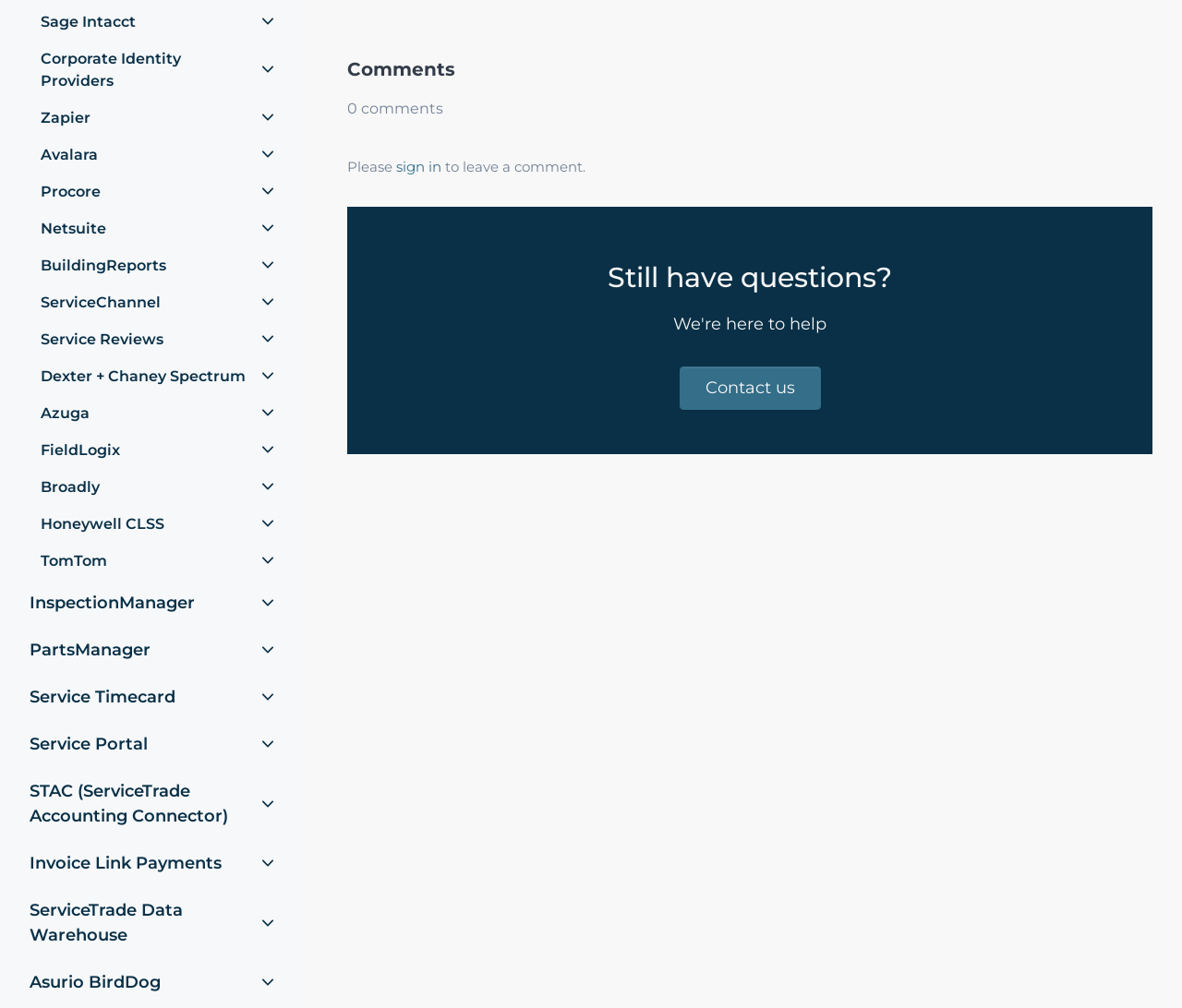What is the text of the first heading?
Please provide a single word or phrase as your answer based on the screenshot.

Comments